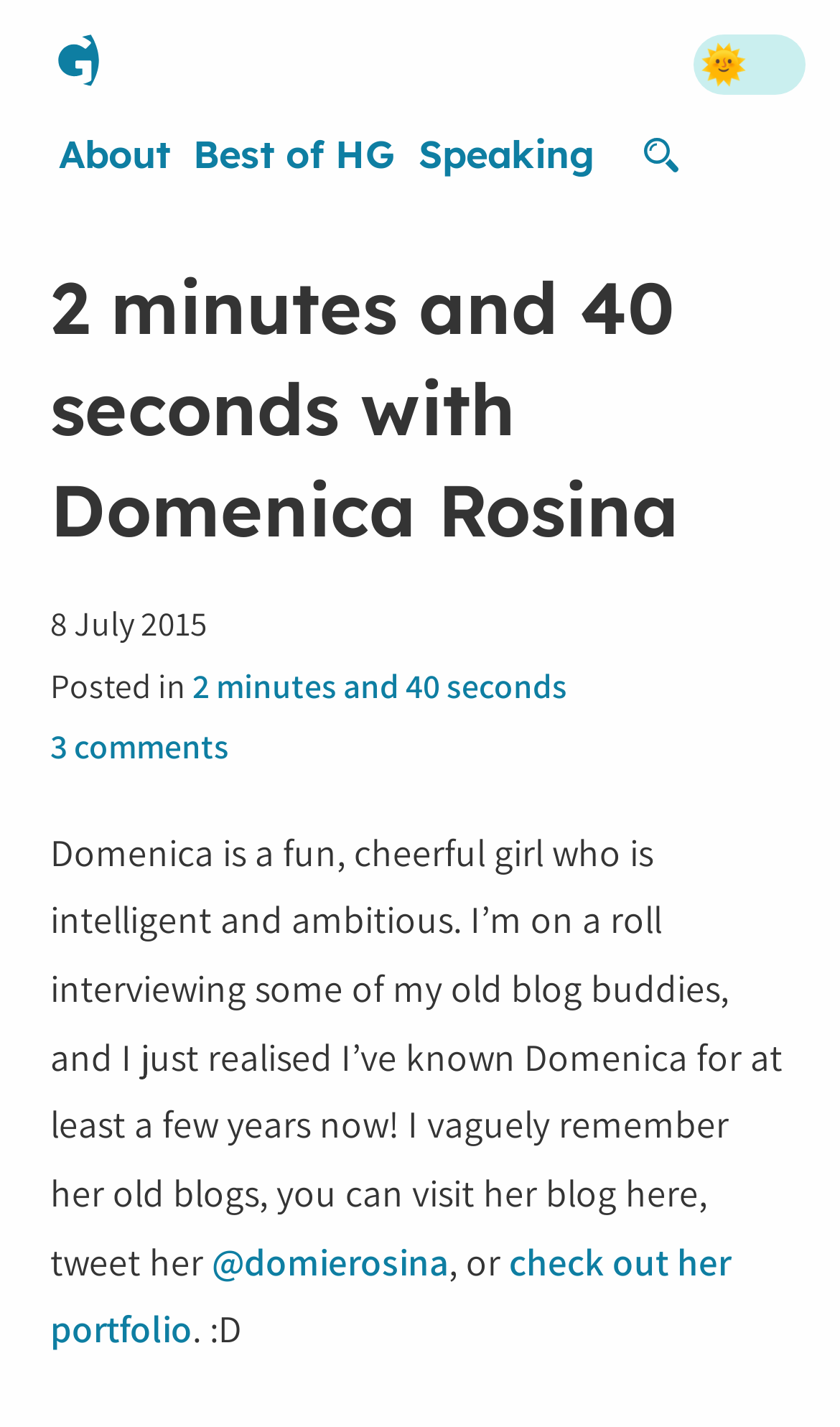Please identify the bounding box coordinates for the region that you need to click to follow this instruction: "Read about the author".

[0.06, 0.085, 0.214, 0.13]